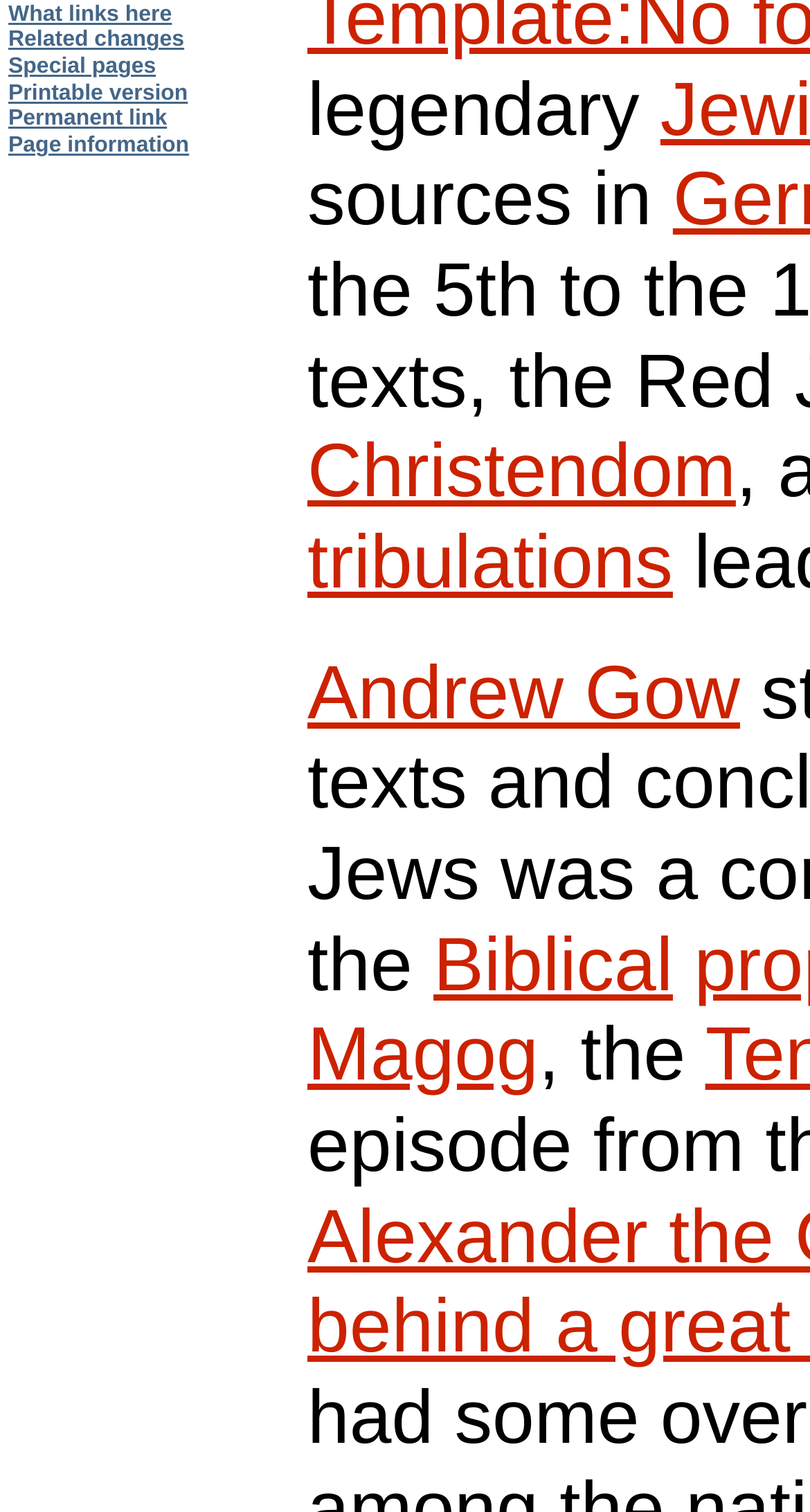Given the element description, predict the bounding box coordinates in the format (top-left x, top-left y, bottom-right x, bottom-right y). Make sure all values are between 0 and 1. Here is the element description: What links here

[0.01, 0.001, 0.212, 0.017]